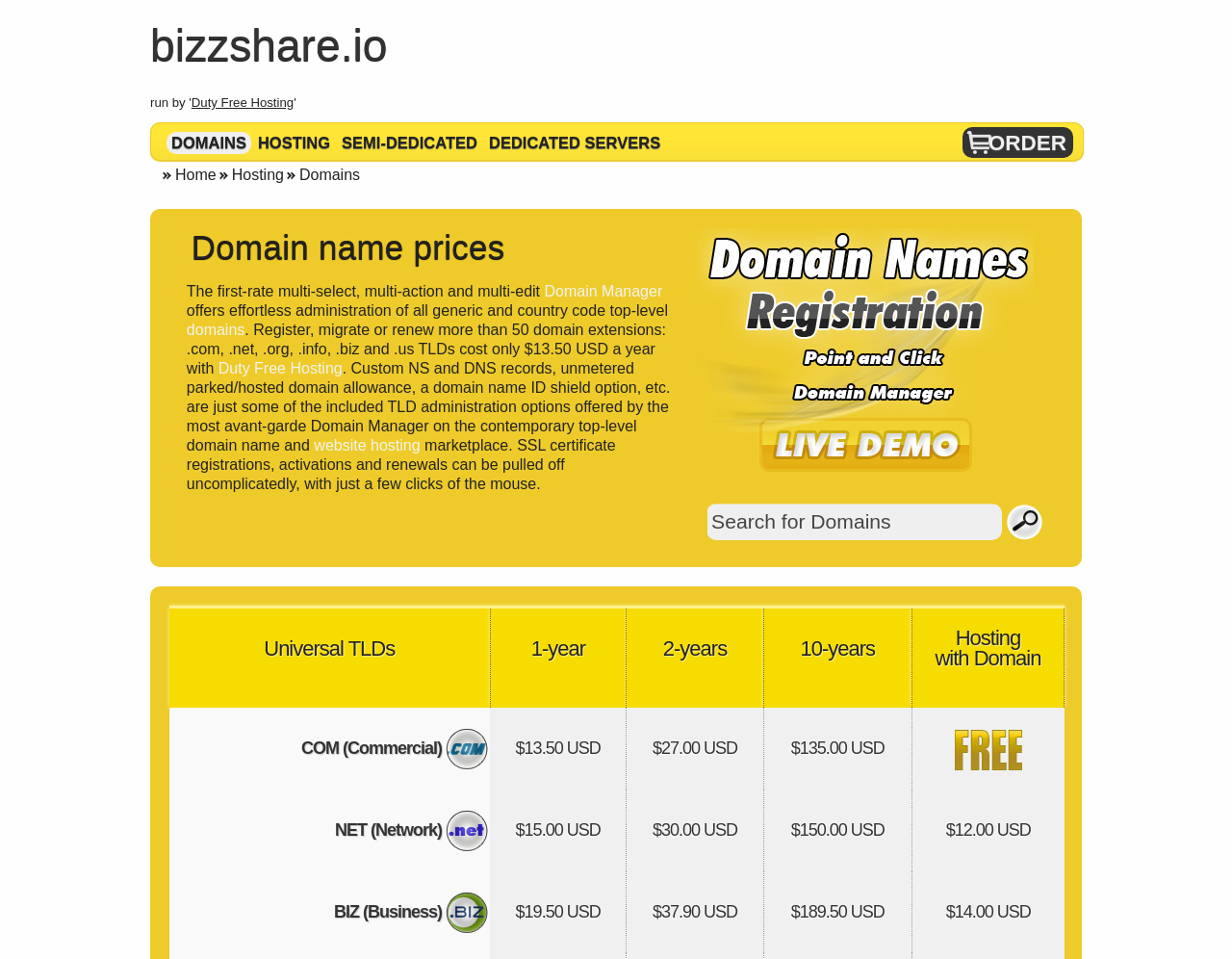Identify and extract the heading text of the webpage.

Domain name prices